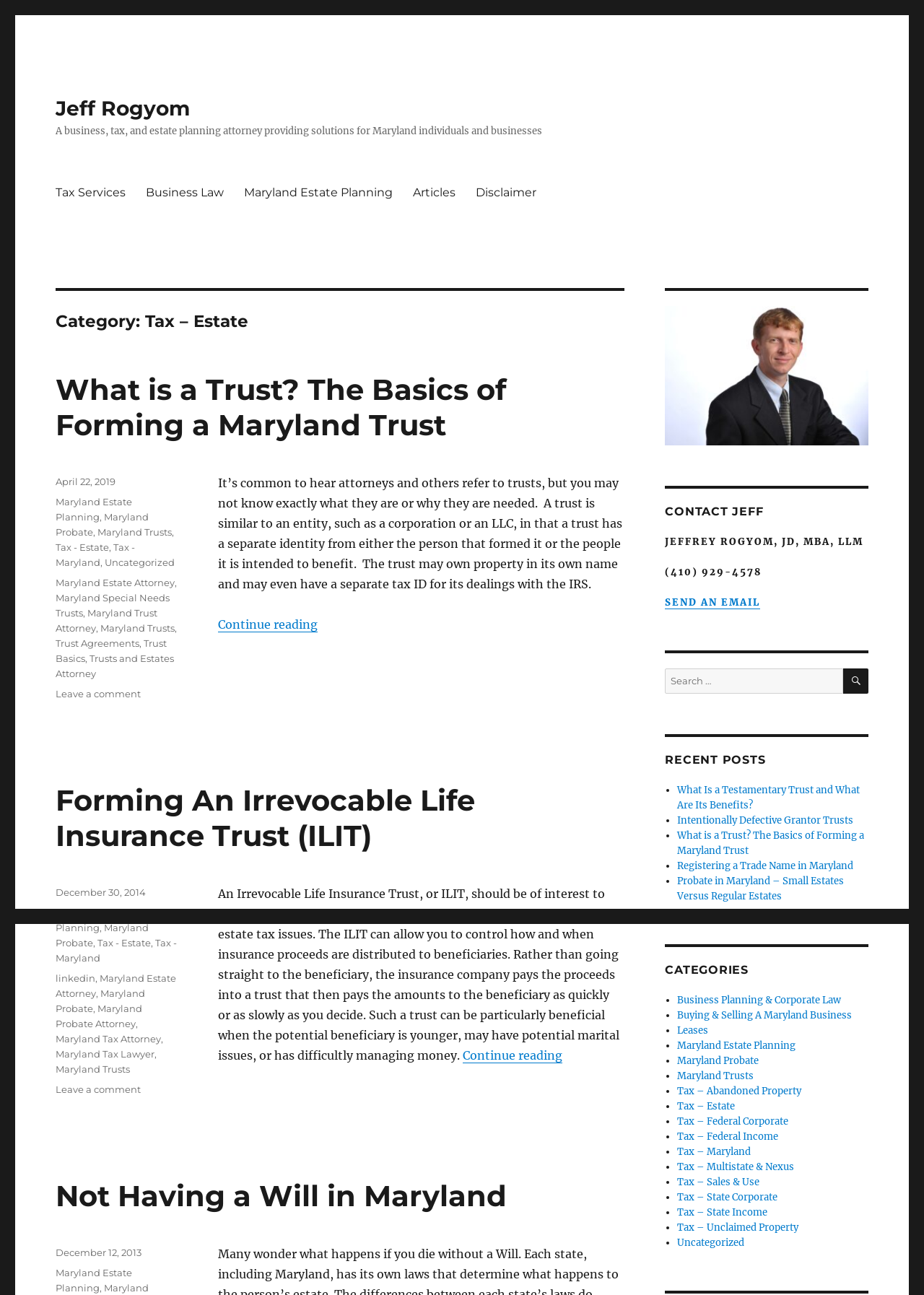Specify the bounding box coordinates of the area to click in order to follow the given instruction: "Contact Jeff."

[0.72, 0.389, 0.94, 0.401]